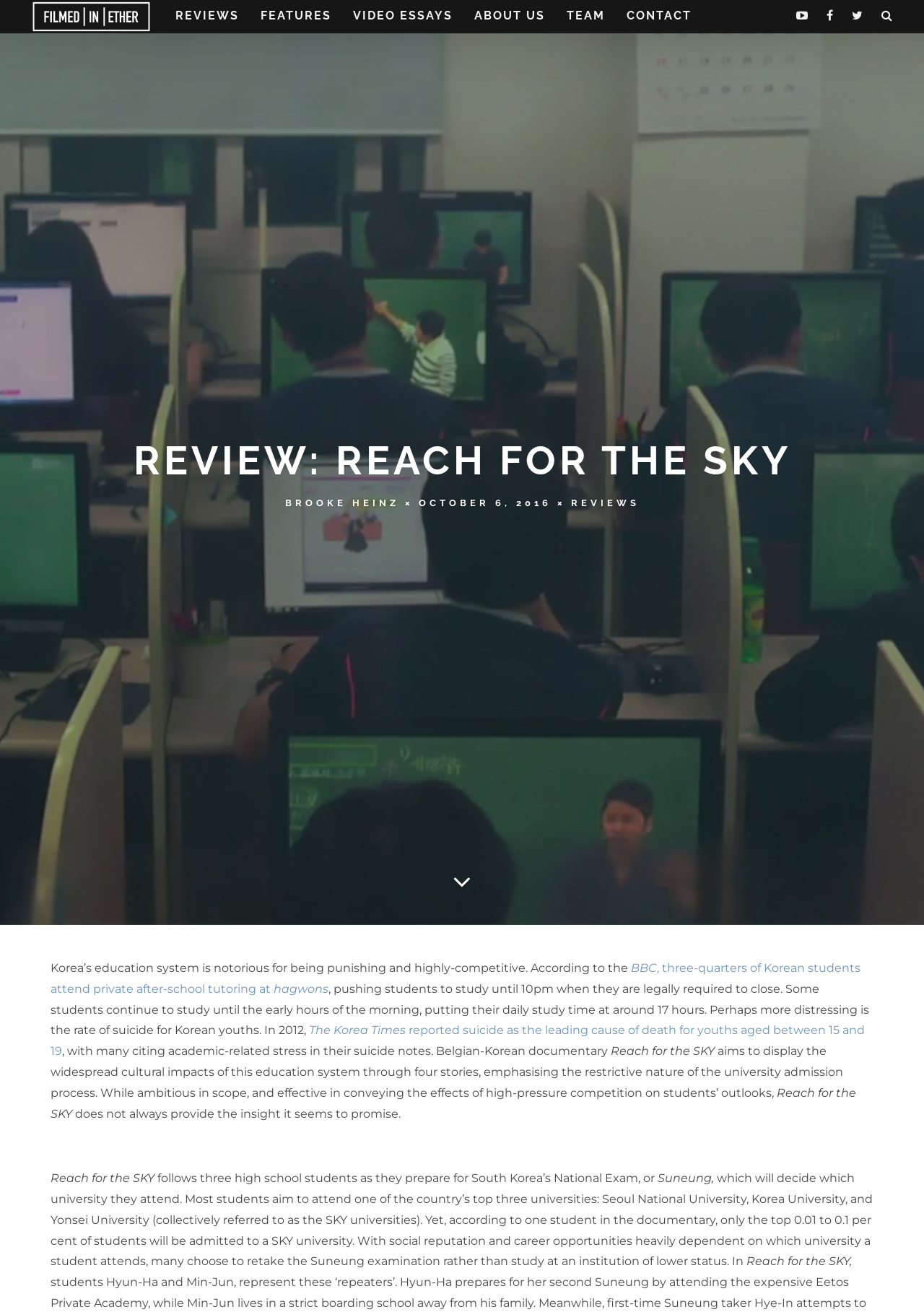Determine the primary headline of the webpage.

REVIEW: REACH FOR THE SKY